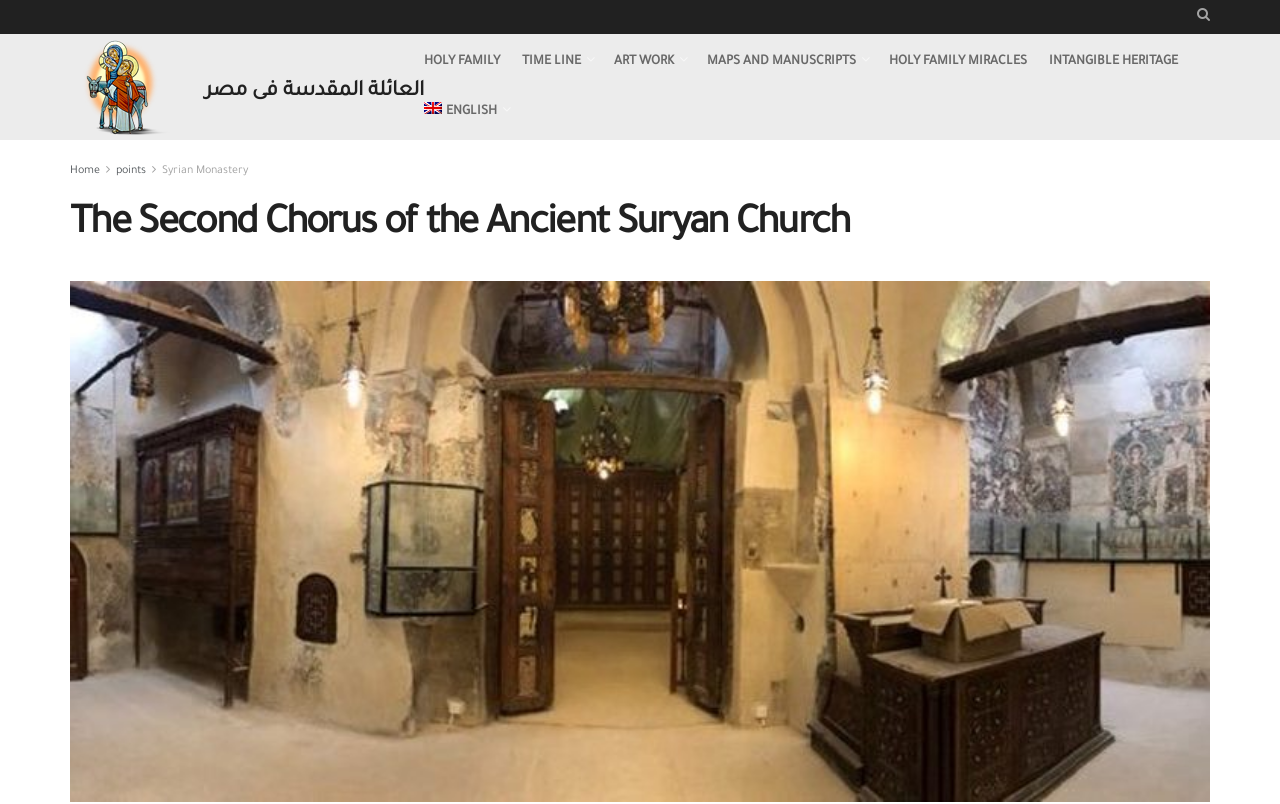Indicate the bounding box coordinates of the element that needs to be clicked to satisfy the following instruction: "Explore the Syrian Monastery link". The coordinates should be four float numbers between 0 and 1, i.e., [left, top, right, bottom].

[0.127, 0.205, 0.194, 0.22]